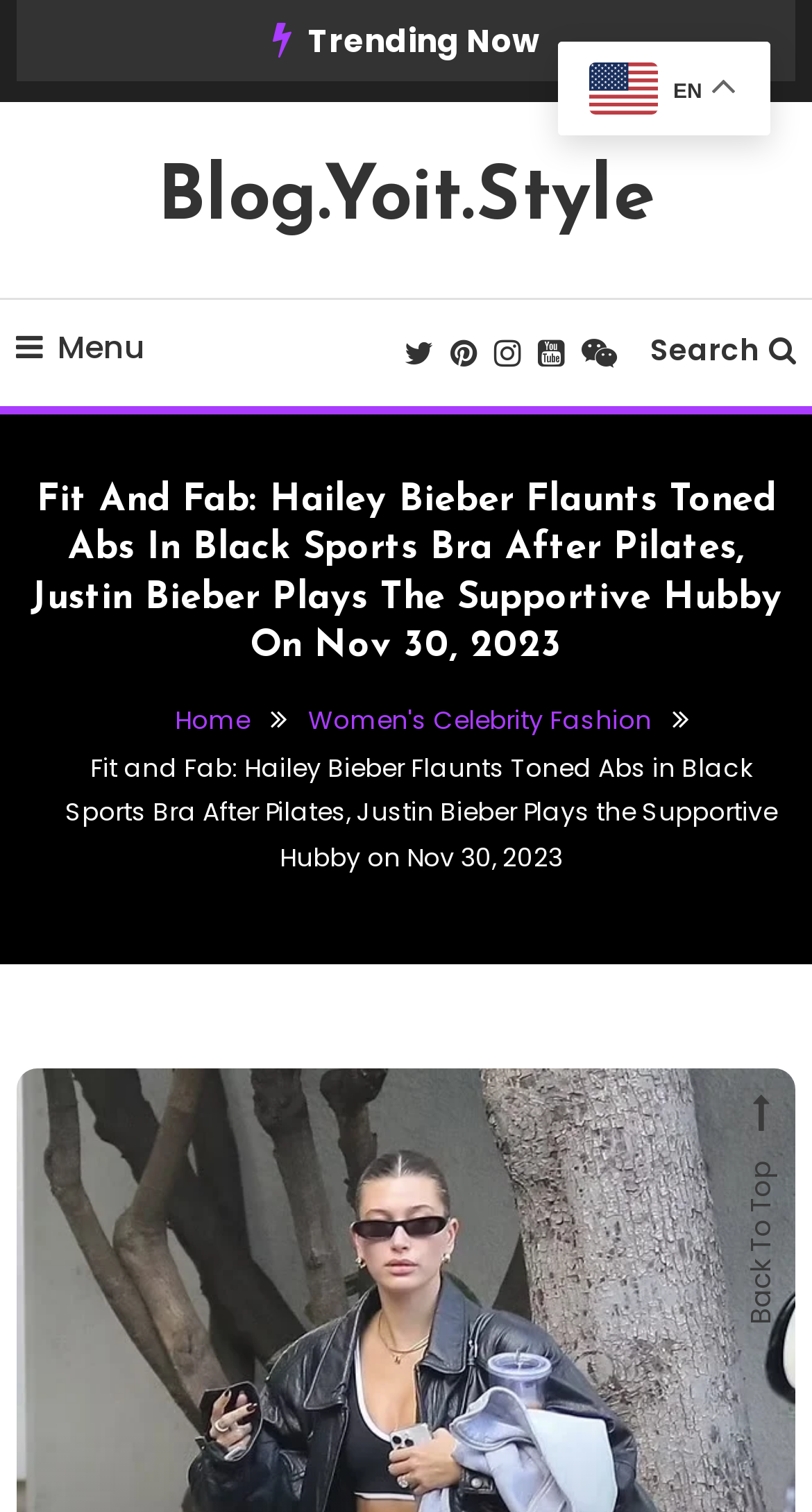What is the current section of the webpage?
Please provide a detailed answer to the question.

I determined the current section of the webpage by looking at the main heading of the article, which is 'Fit And Fab: Hailey Bieber Flaunts Toned Abs In Black Sports Bra After Pilates, Justin Bieber Plays The Supportive Hubby On Nov 30, 2023'. The first part of the heading, 'Fit And Fab', indicates the current section of the webpage.